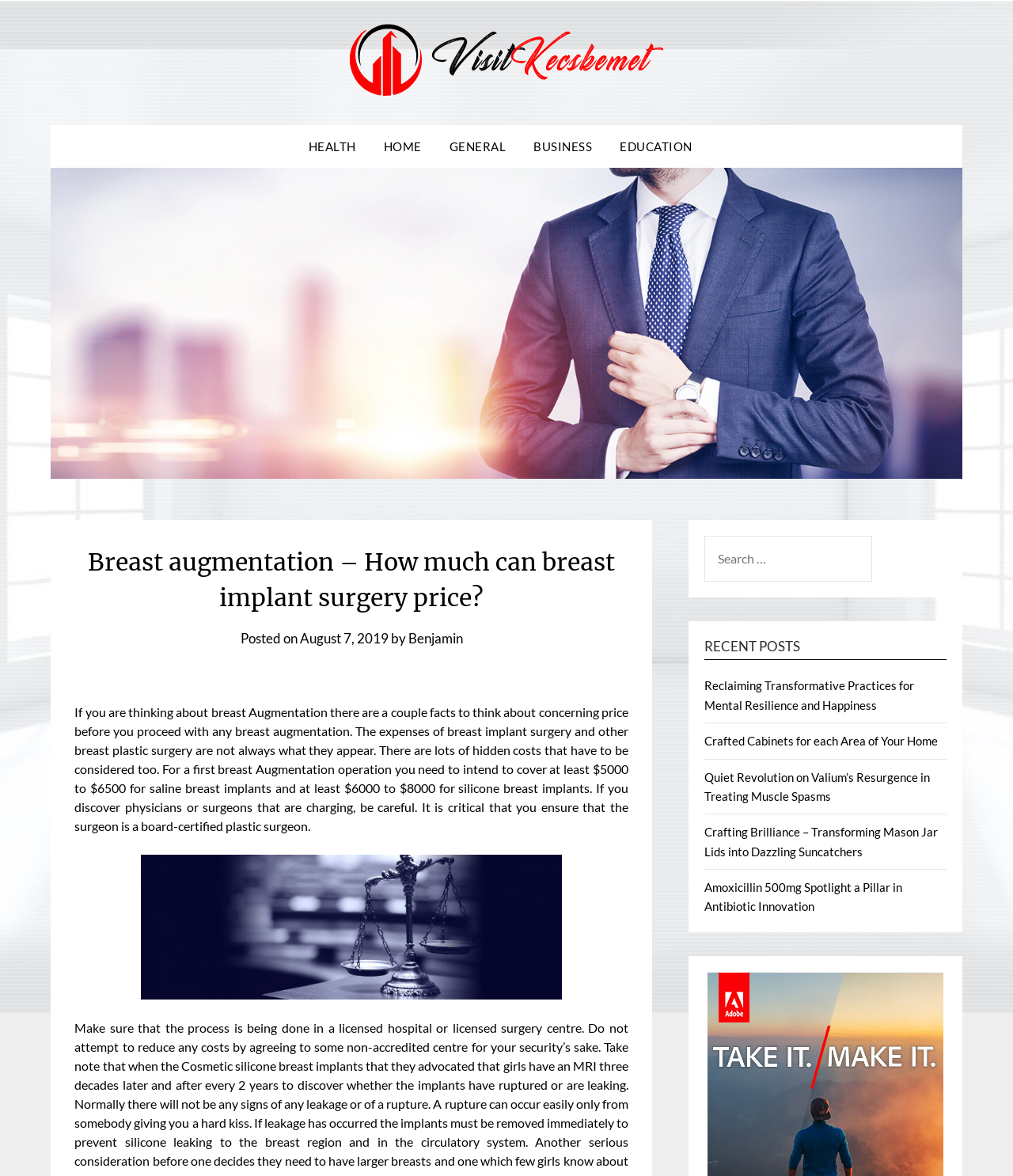Identify the bounding box coordinates of the part that should be clicked to carry out this instruction: "Read news about the library".

None